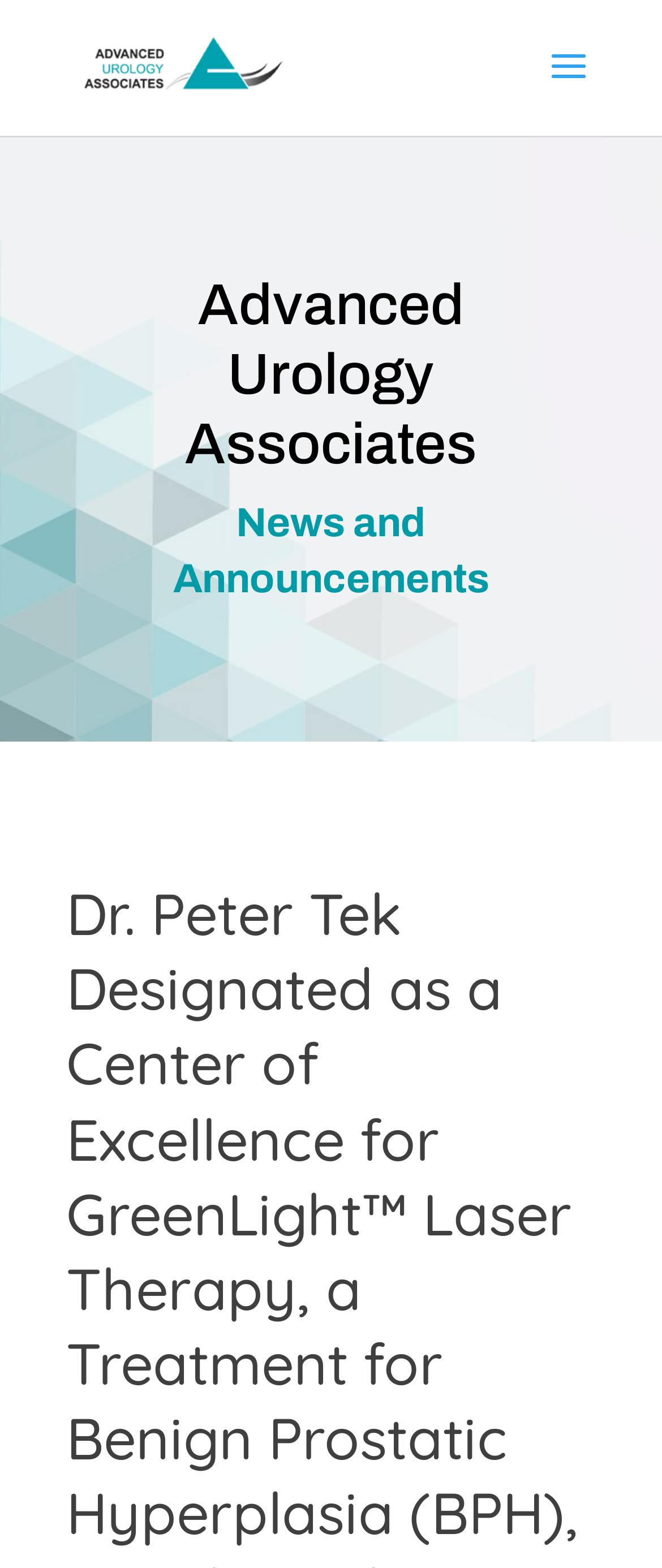Identify and extract the main heading from the webpage.

Advanced Urology Associates